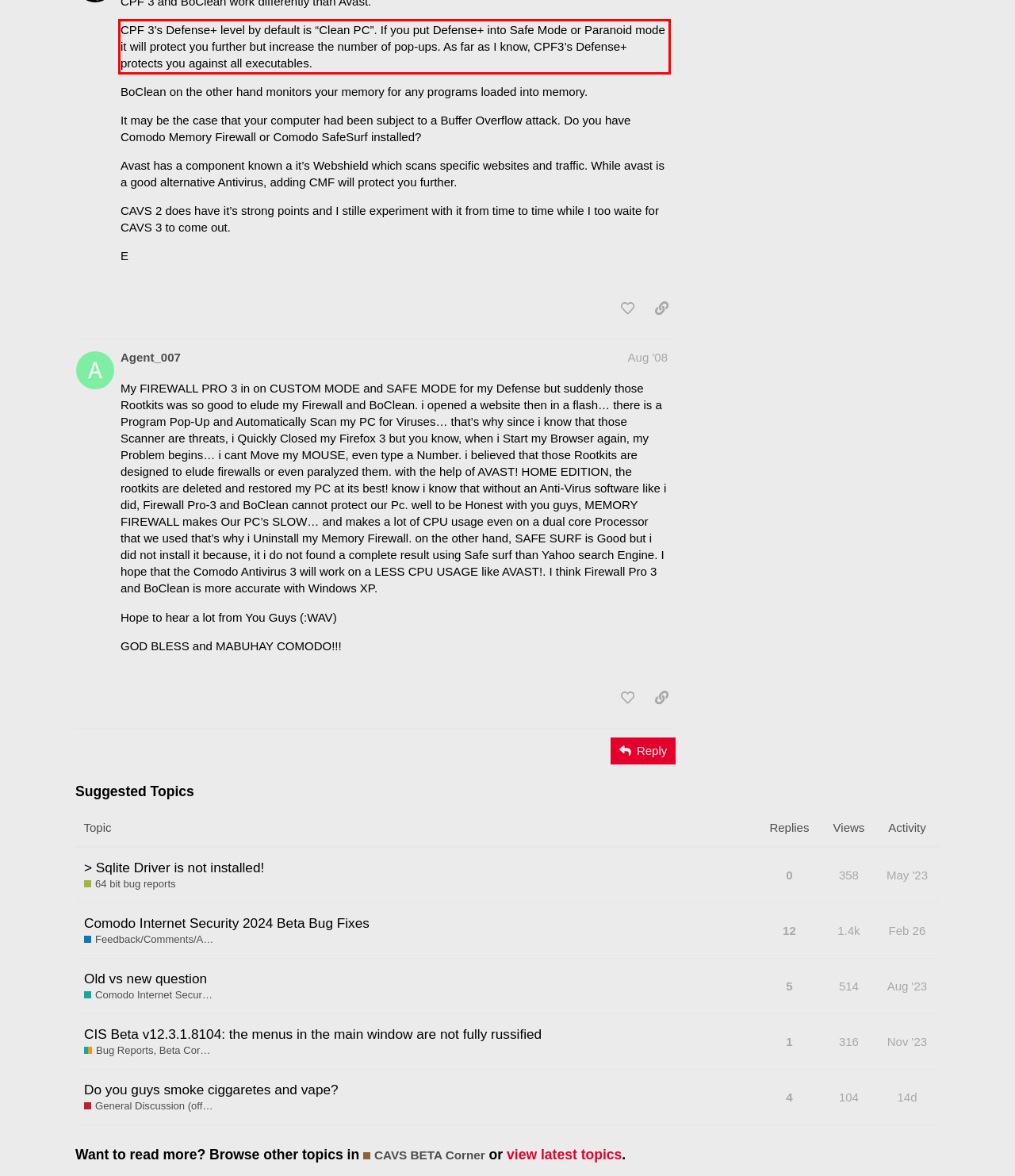You are provided with a screenshot of a webpage that includes a red bounding box. Extract and generate the text content found within the red bounding box.

CPF 3’s Defense+ level by default is “Clean PC”. If you put Defense+ into Safe Mode or Paranoid mode it will protect you further but increase the number of pop-ups. As far as I know, CPF3’s Defense+ protects you against all executables.